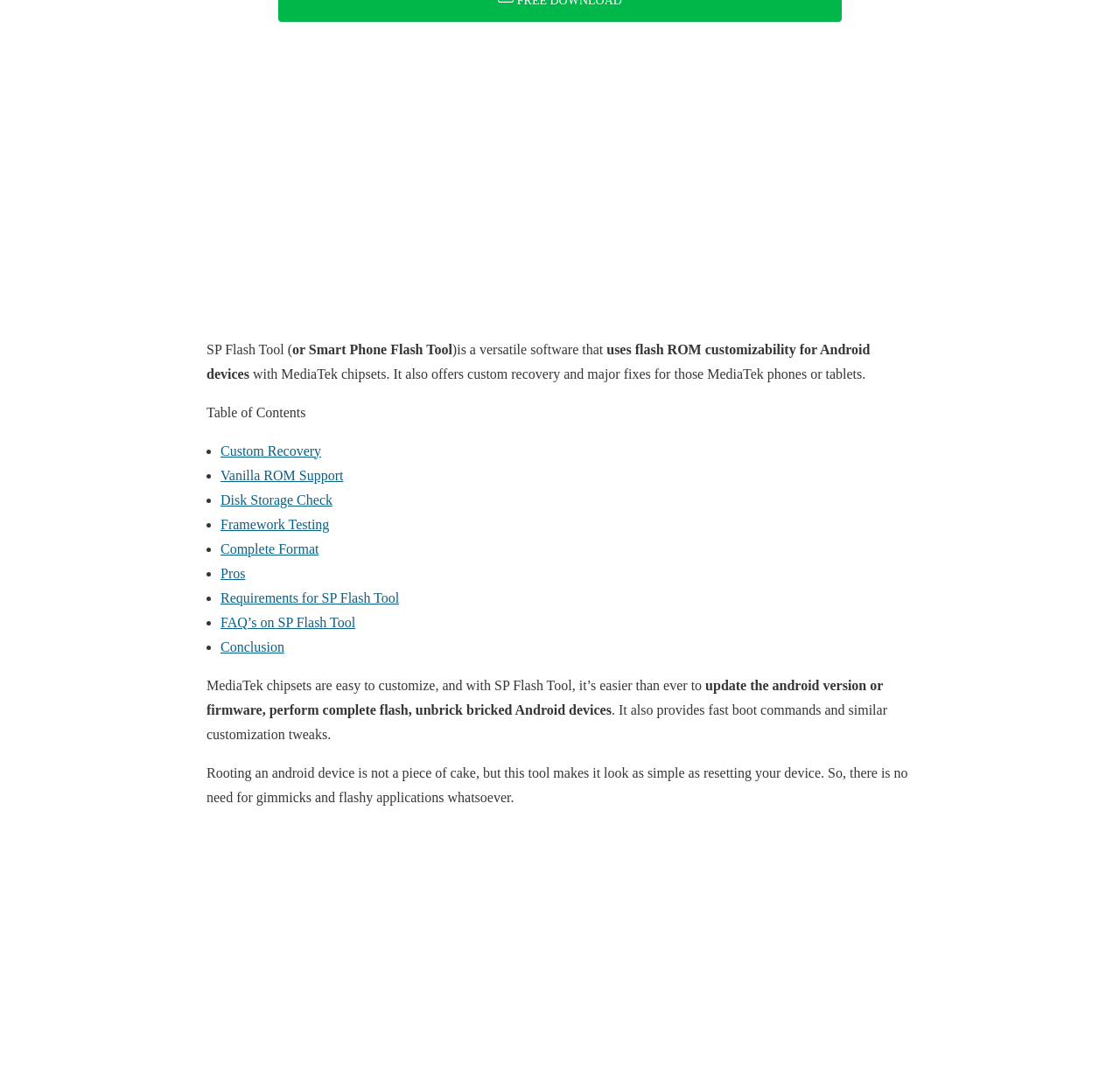Based on the element description Disk Storage Check, identify the bounding box coordinates for the UI element. The coordinates should be in the format (top-left x, top-left y, bottom-right x, bottom-right y) and within the 0 to 1 range.

[0.197, 0.457, 0.297, 0.471]